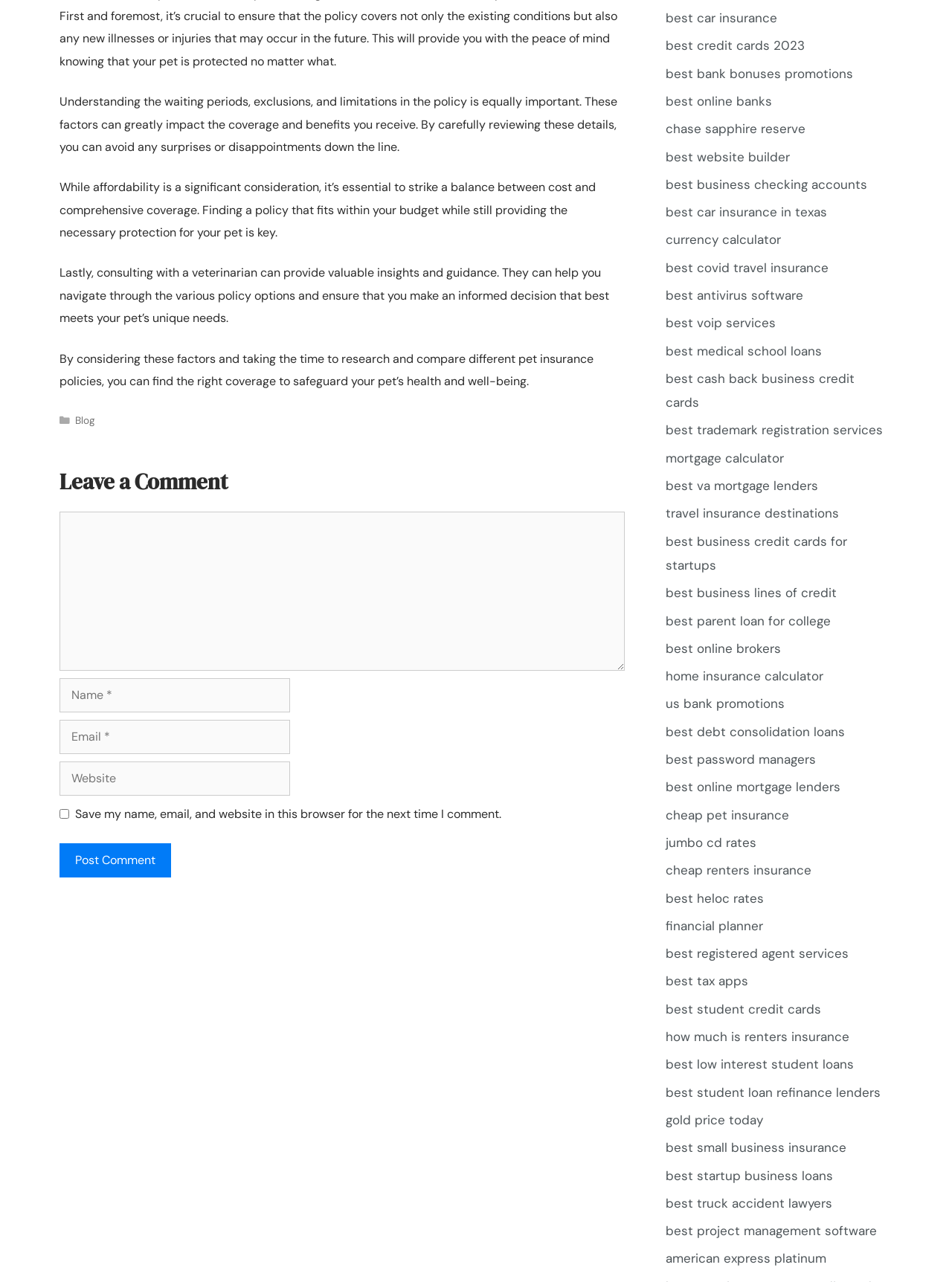For the following element description, predict the bounding box coordinates in the format (top-left x, top-left y, bottom-right x, bottom-right y). All values should be floating point numbers between 0 and 1. Description: best truck accident lawyers

[0.699, 0.932, 0.874, 0.945]